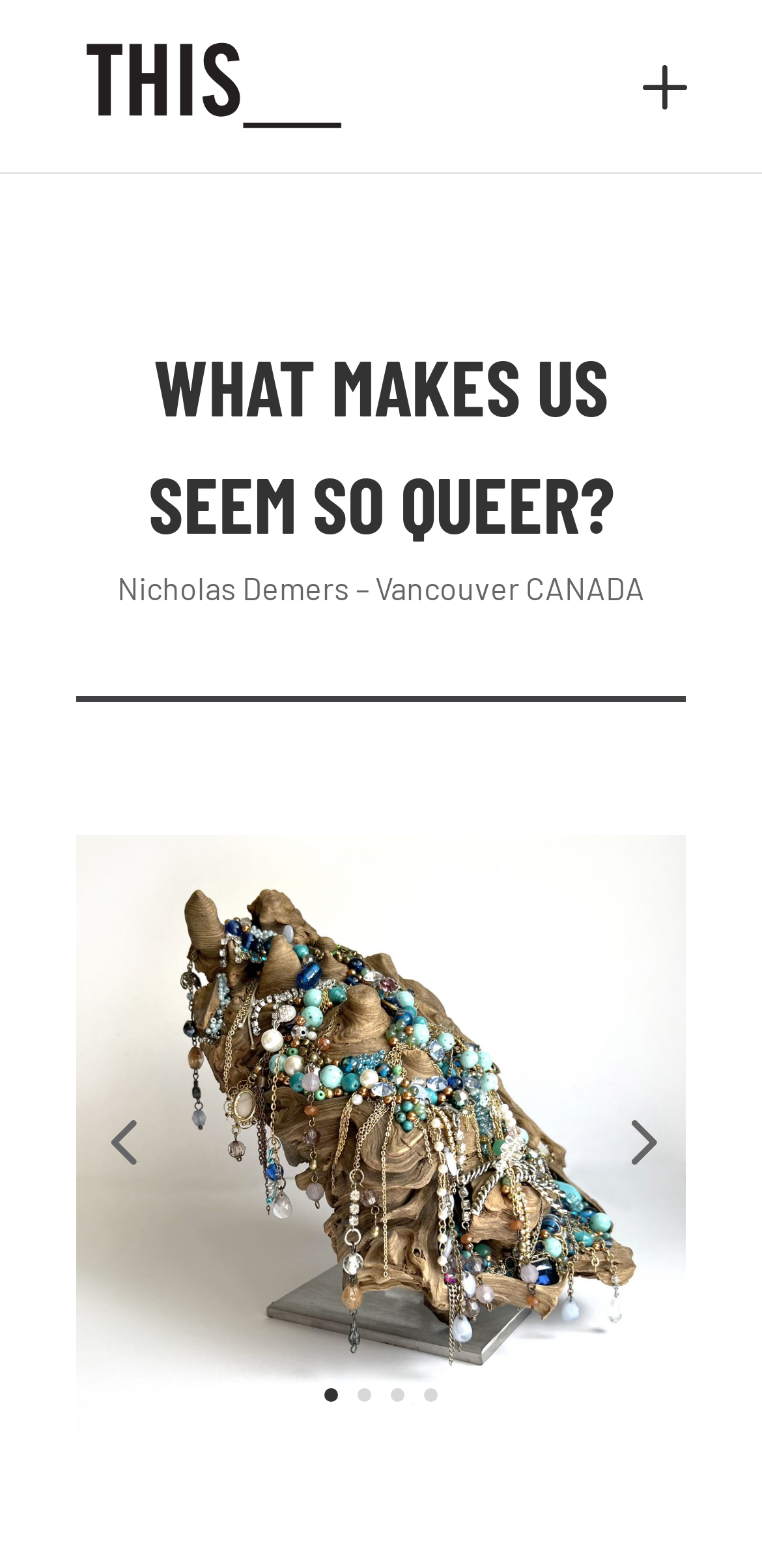What is the theme of the webpage?
Based on the screenshot, give a detailed explanation to answer the question.

The theme of the webpage can be inferred from the main heading 'WHAT MAKES US SEEM SO QUEER?' and the meta description which mentions gender identity and pronouns.